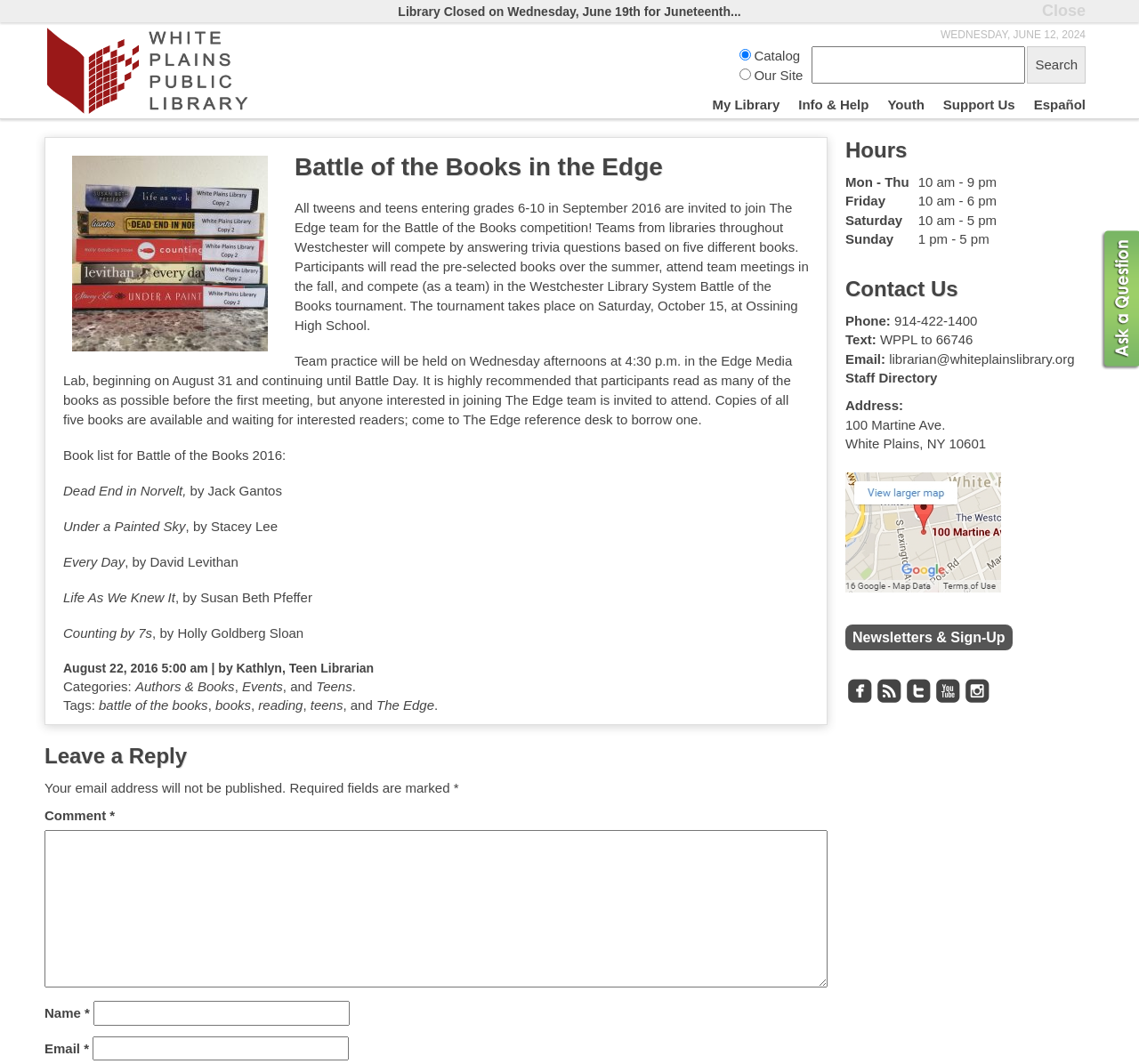What are the hours of operation for the library on Saturday?
Based on the image, provide your answer in one word or phrase.

10 am - 5 pm